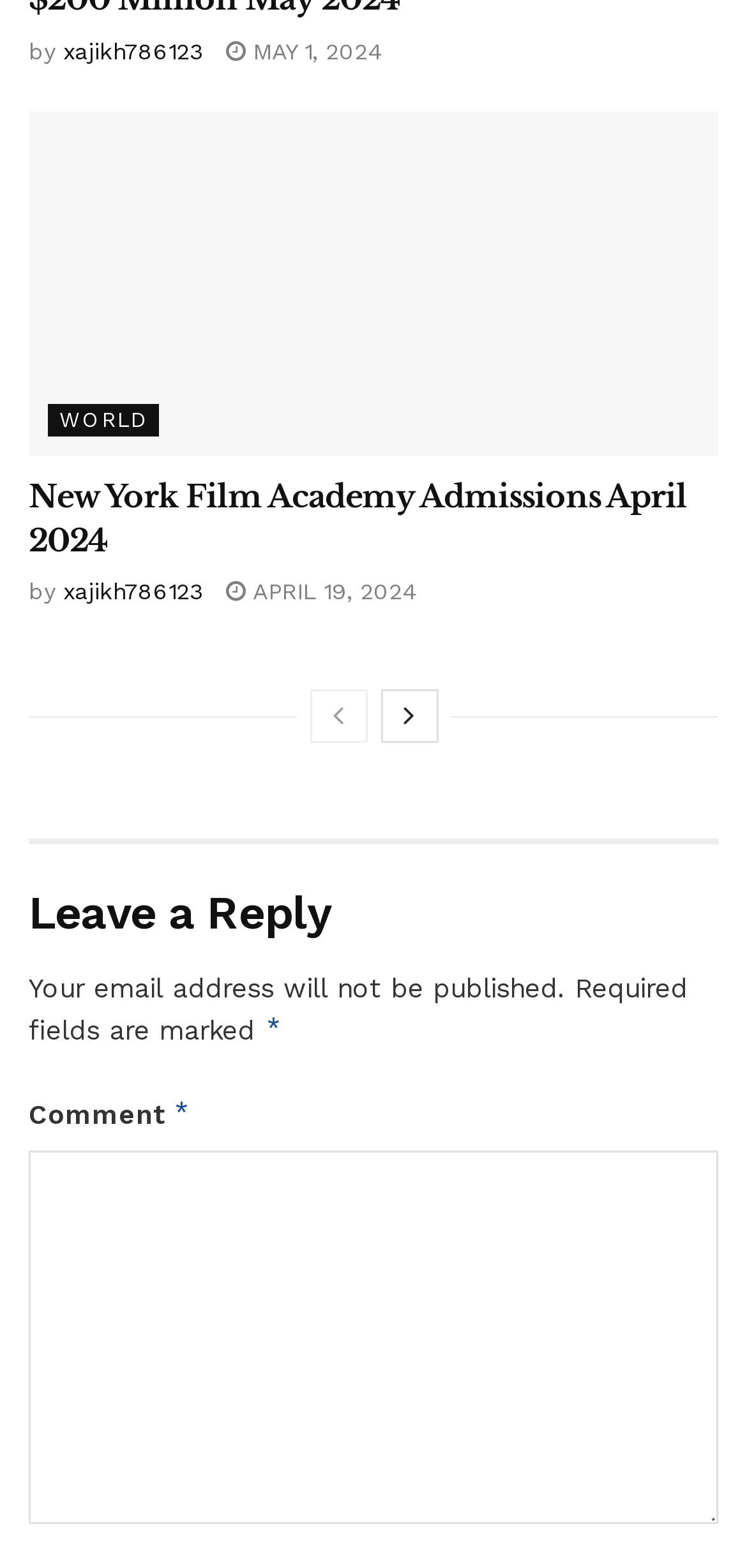Locate the bounding box coordinates of the clickable area to execute the instruction: "go to the world page". Provide the coordinates as four float numbers between 0 and 1, represented as [left, top, right, bottom].

[0.064, 0.258, 0.213, 0.279]